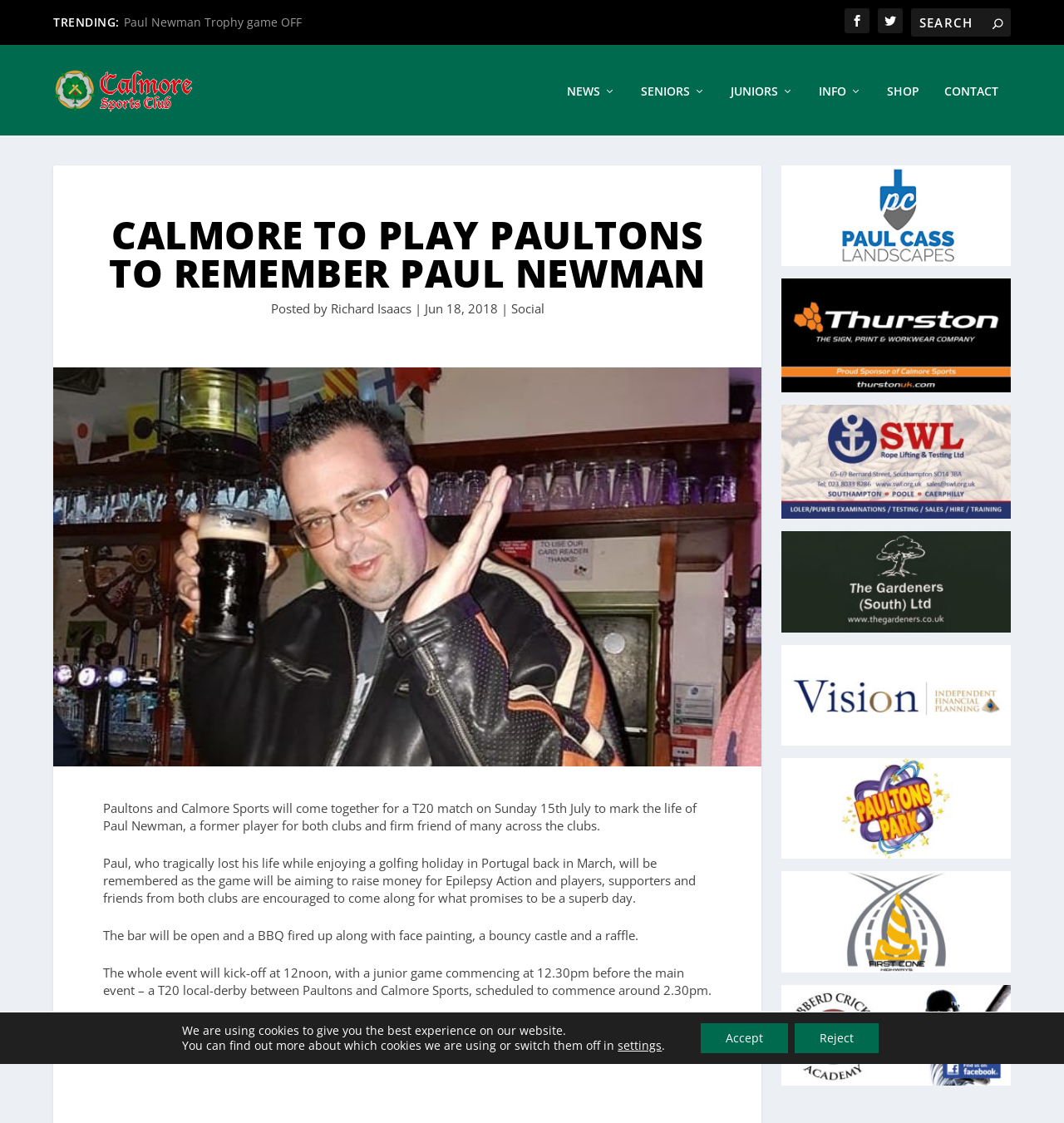Provide a short answer using a single word or phrase for the following question: 
What time does the junior game start?

12.30pm